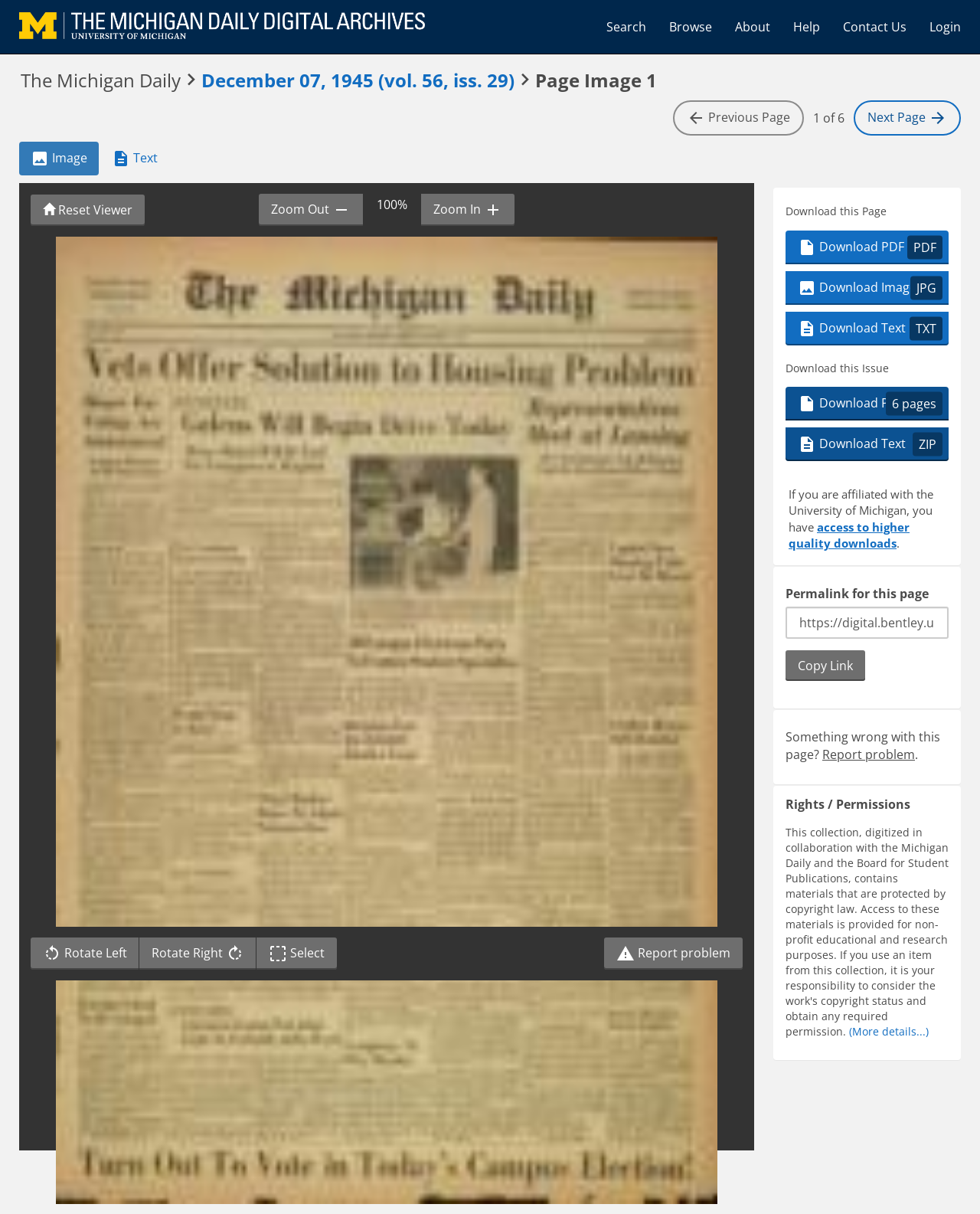What is the default zoom level?
Please give a detailed and elaborate answer to the question.

I found the answer by looking at the text '100%' which is located near the zoom controls and indicates the default zoom level.